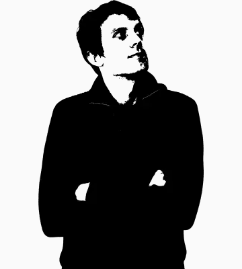Provide your answer to the question using just one word or phrase: What is the focus of Tutanota?

privacy and security